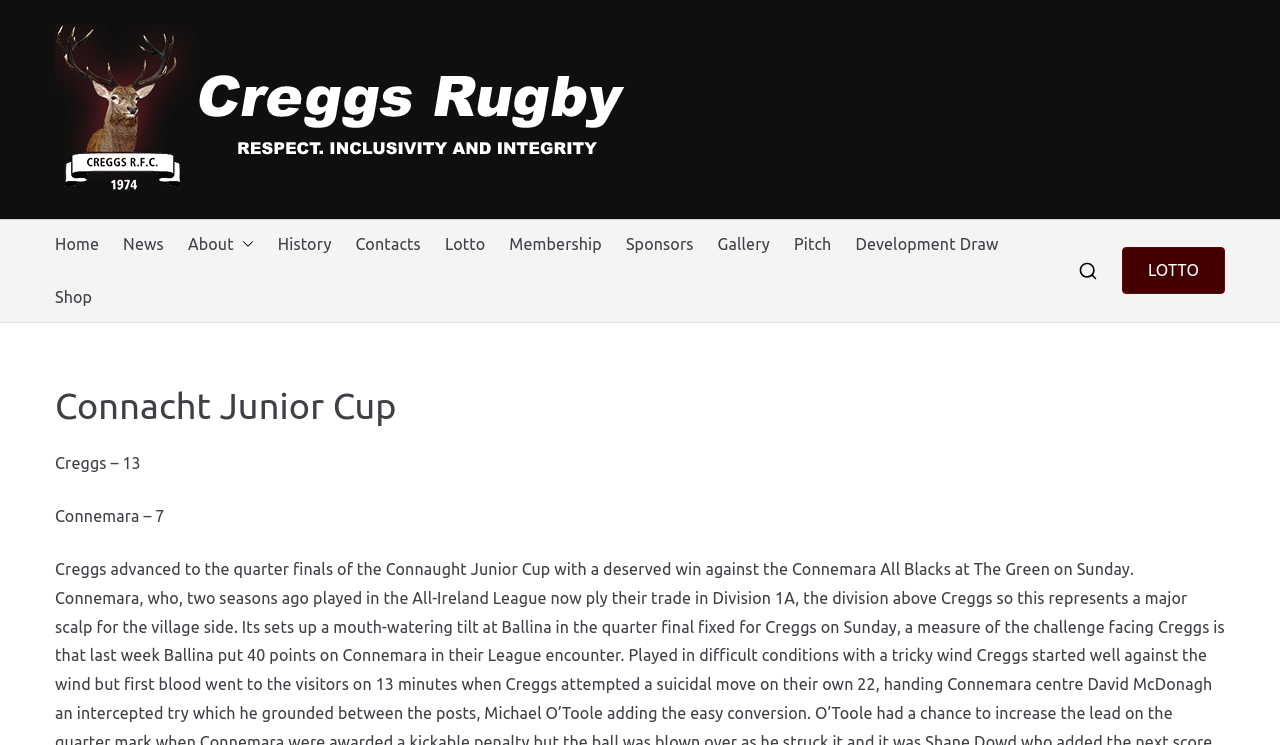Locate the bounding box of the UI element defined by this description: "Development Draw". The coordinates should be given as four float numbers between 0 and 1, formatted as [left, top, right, bottom].

[0.668, 0.309, 0.78, 0.347]